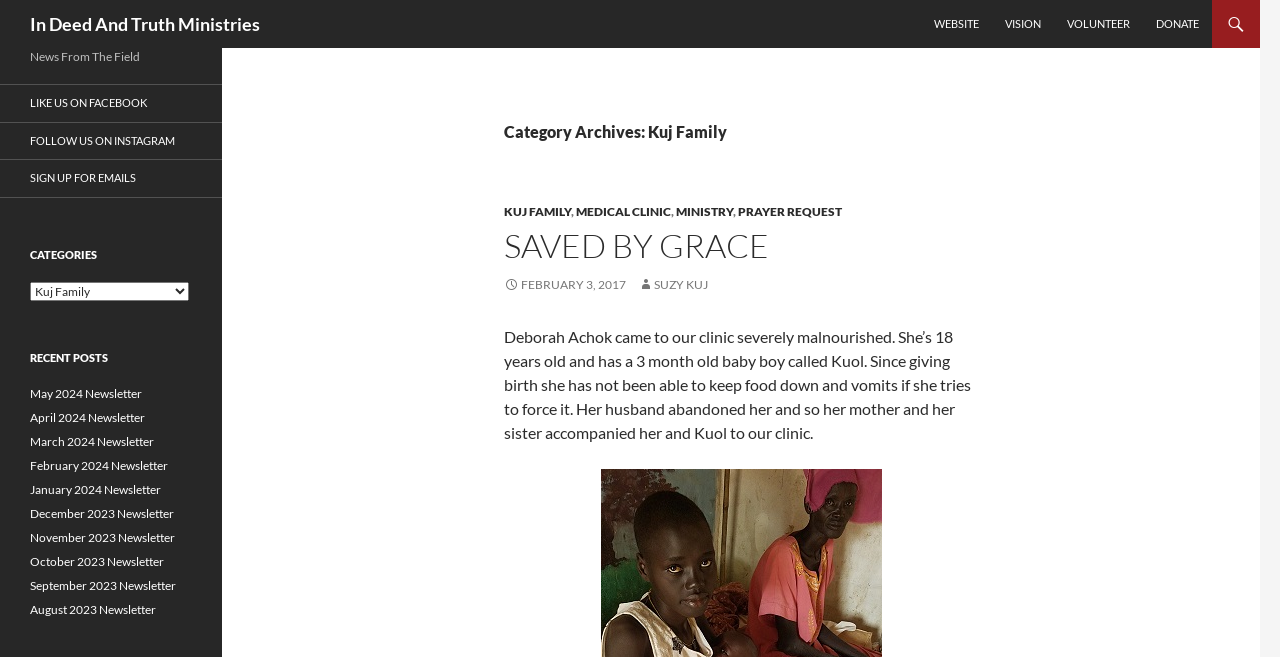Please determine the bounding box coordinates for the element with the description: "Sign up for Emails".

[0.0, 0.244, 0.173, 0.299]